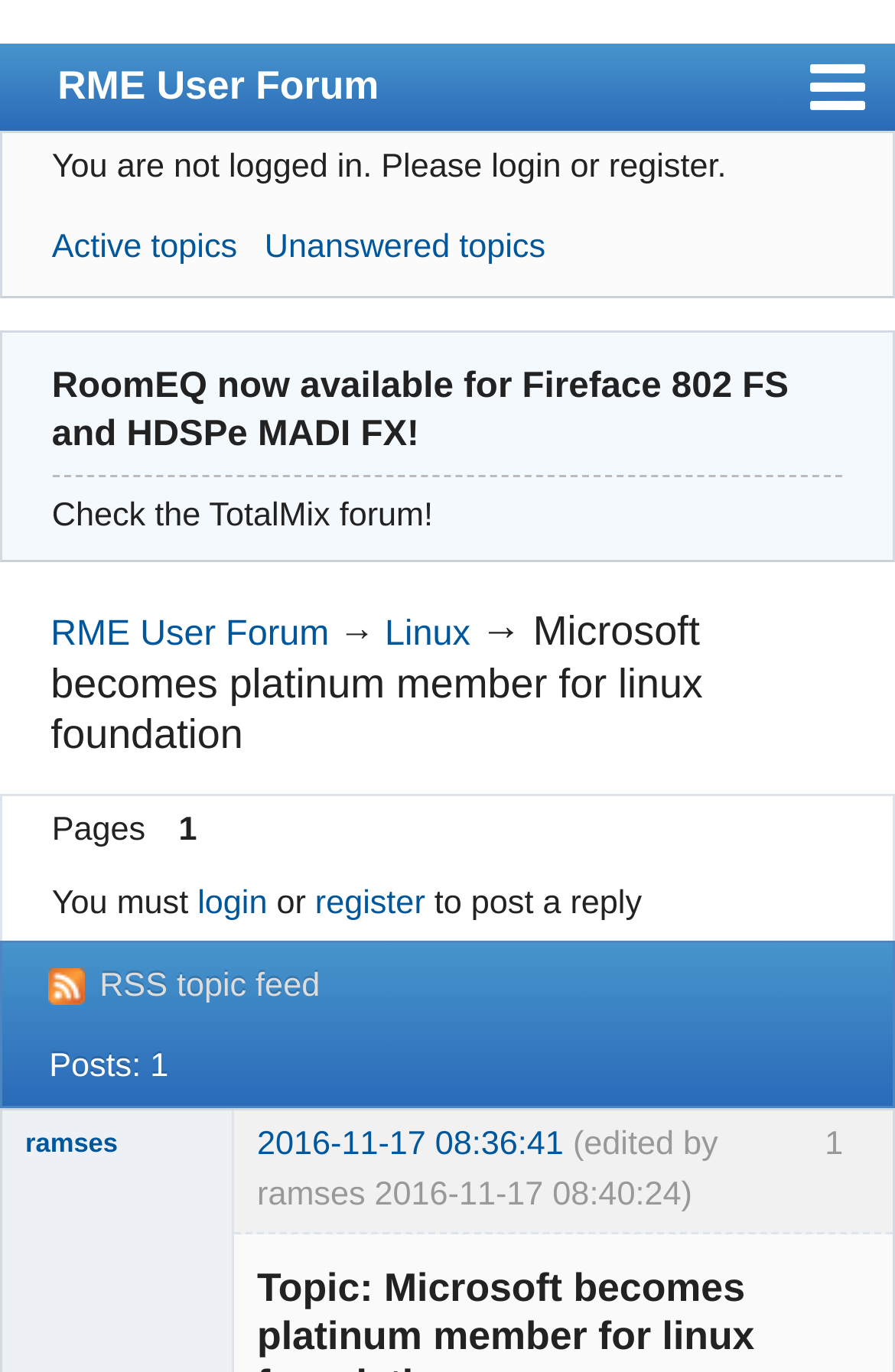How many posts are there in the topic?
Using the image, provide a detailed and thorough answer to the question.

I determined the answer by looking at the heading element 'Posts: 1' which is located at the bottom of the webpage, indicating that there is only one post in the topic.